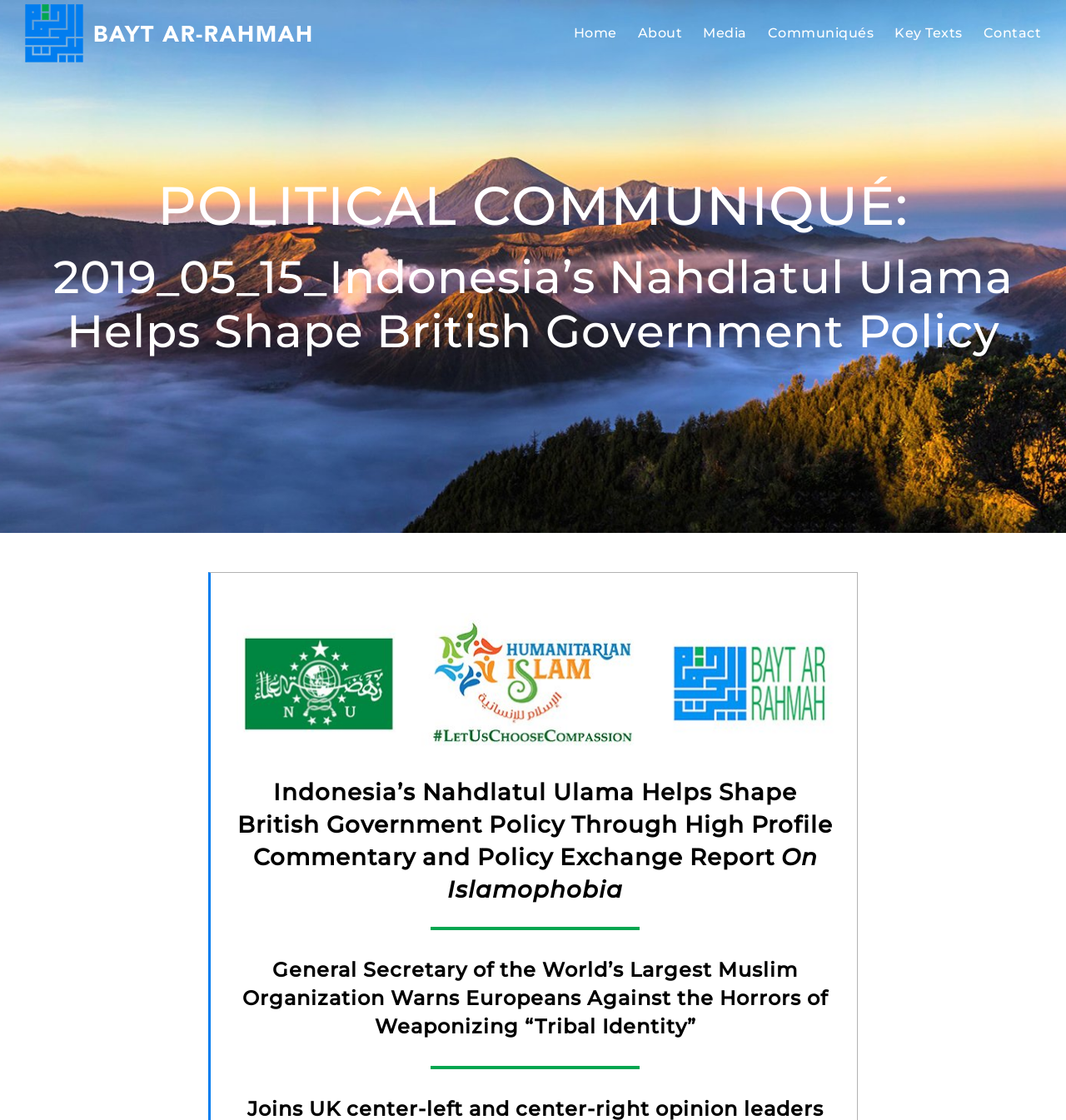What is the main topic of the webpage?
Based on the image, provide your answer in one word or phrase.

Indonesia's Nahdlatul Ulama and British Government Policy